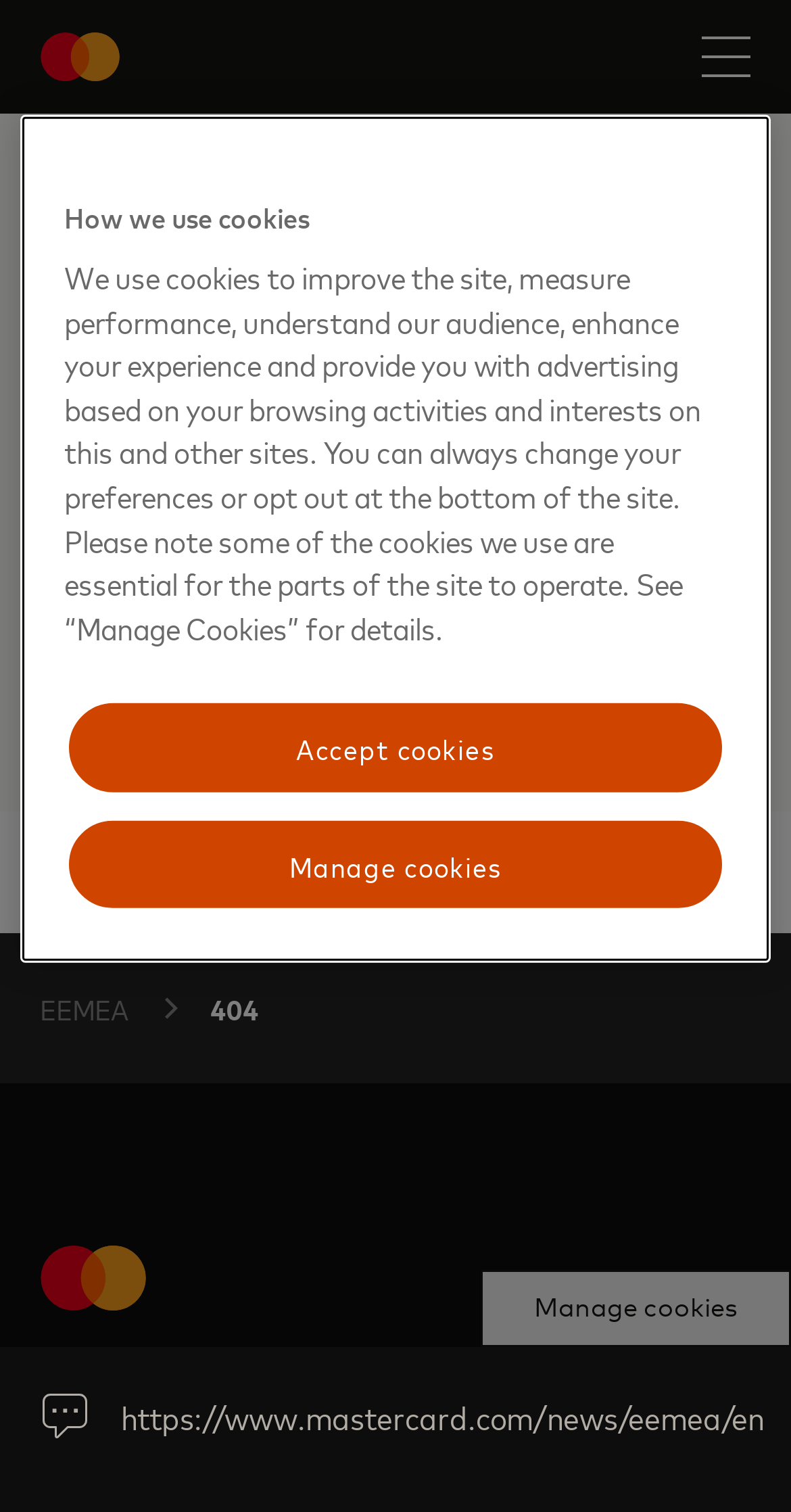Identify the bounding box coordinates of the section to be clicked to complete the task described by the following instruction: "Click the LinkedIn link". The coordinates should be four float numbers between 0 and 1, formatted as [left, top, right, bottom].

[0.03, 0.55, 0.171, 0.604]